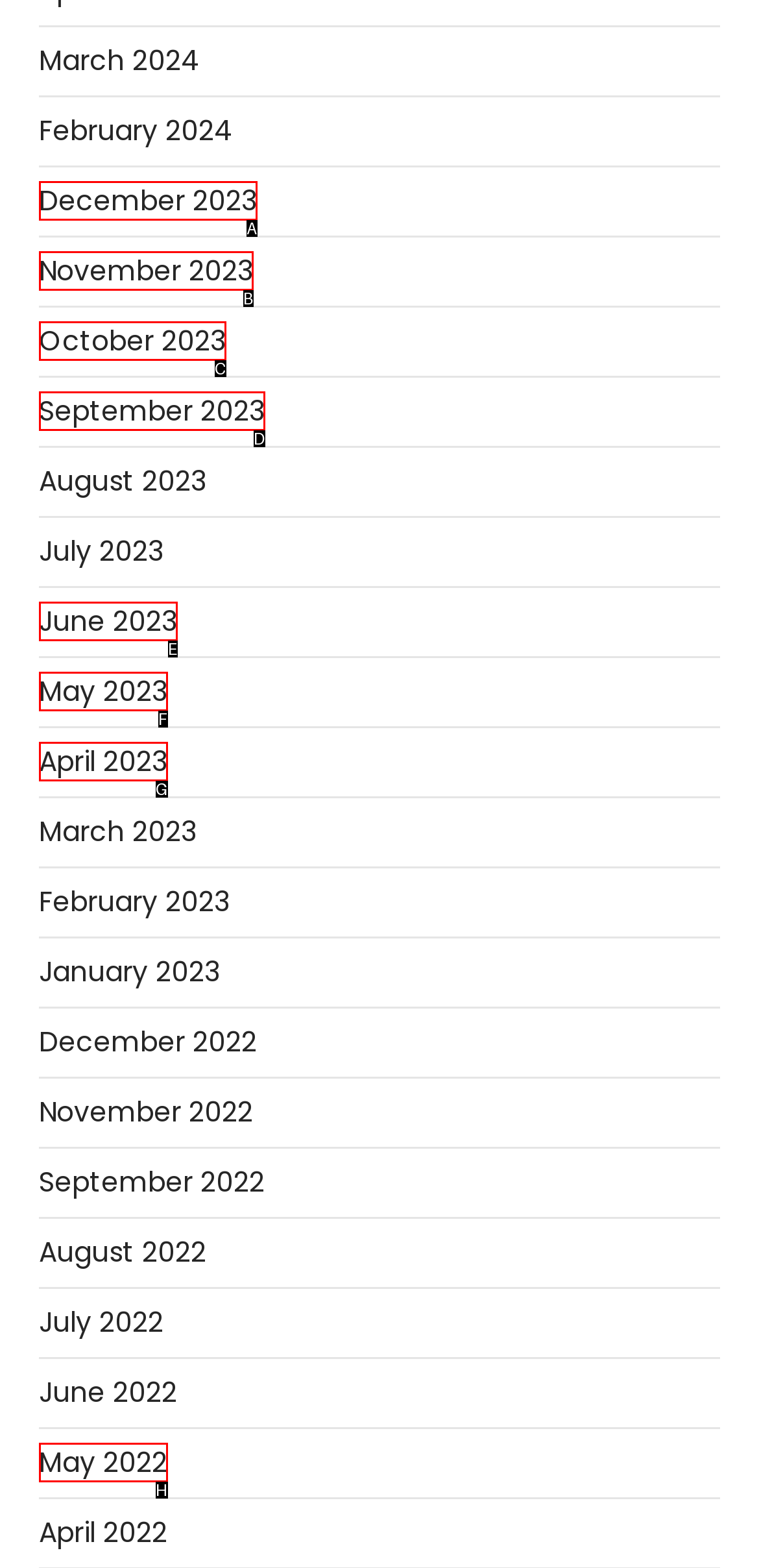Select the letter that corresponds to the UI element described as: April 2023
Answer by providing the letter from the given choices.

G